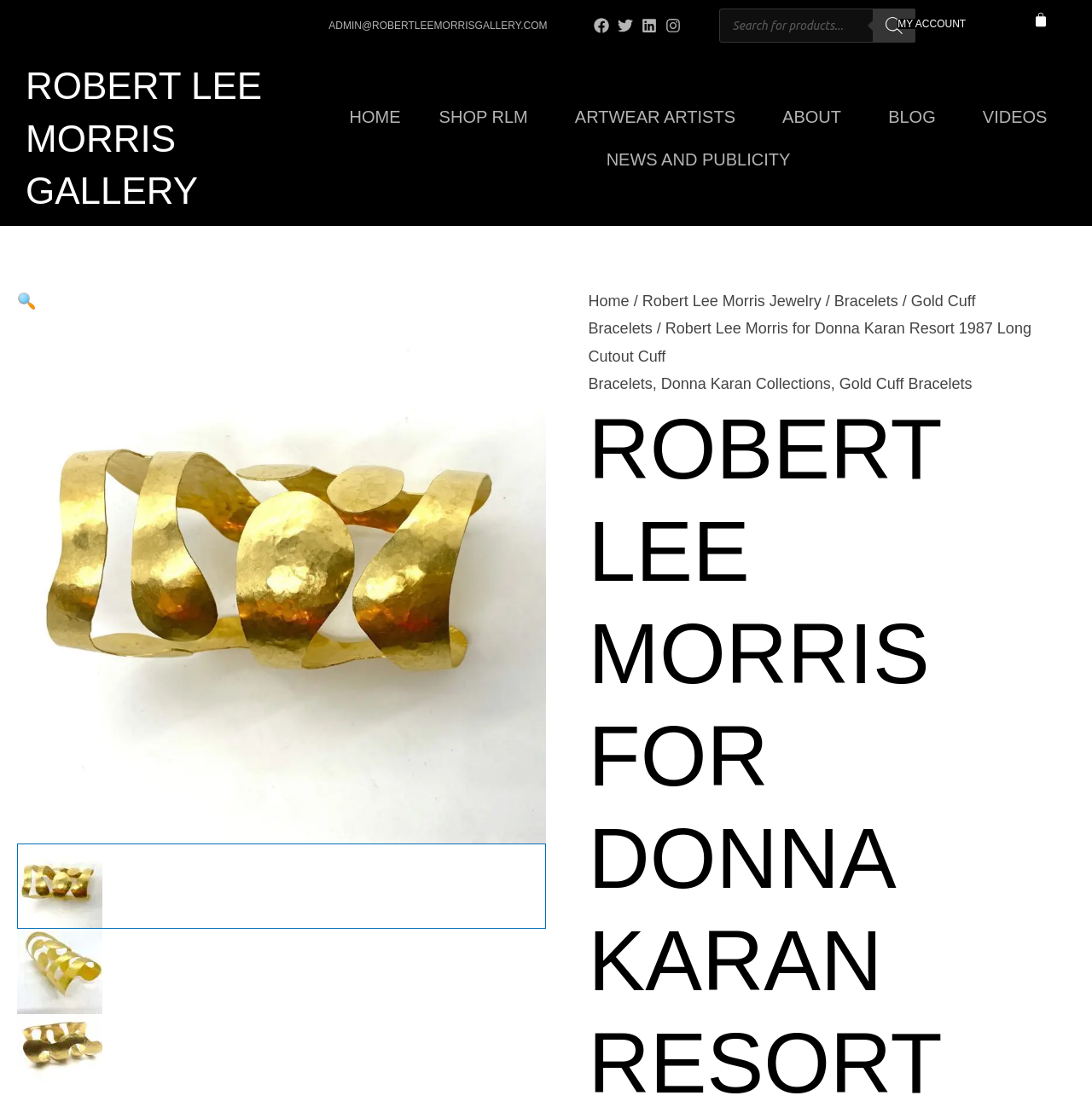Highlight the bounding box coordinates of the element that should be clicked to carry out the following instruction: "Go to MY ACCOUNT". The coordinates must be given as four float numbers ranging from 0 to 1, i.e., [left, top, right, bottom].

[0.822, 0.017, 0.884, 0.026]